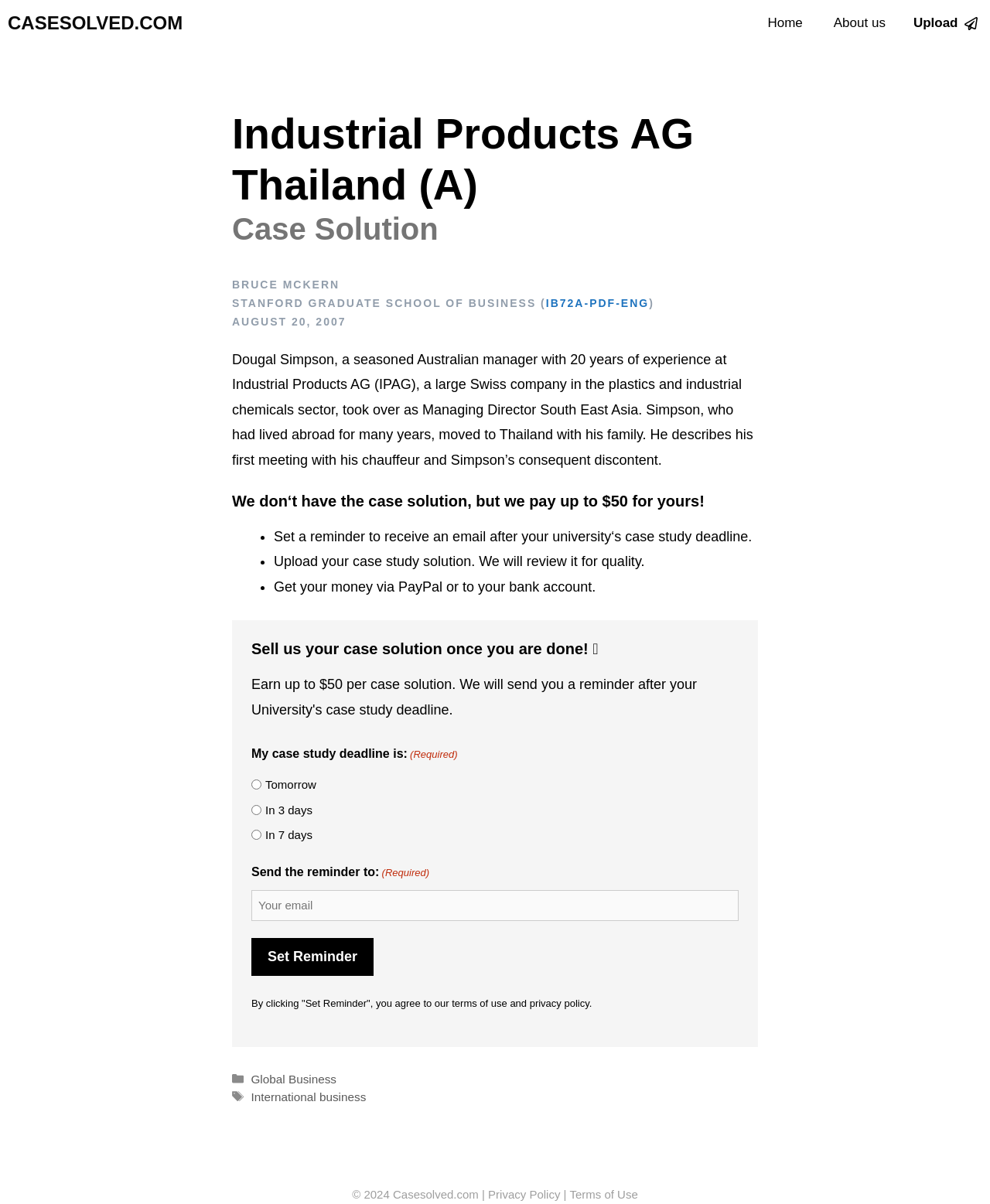Reply to the question with a single word or phrase:
What is the name of the company where Dougal Simpson works?

Industrial Products AG